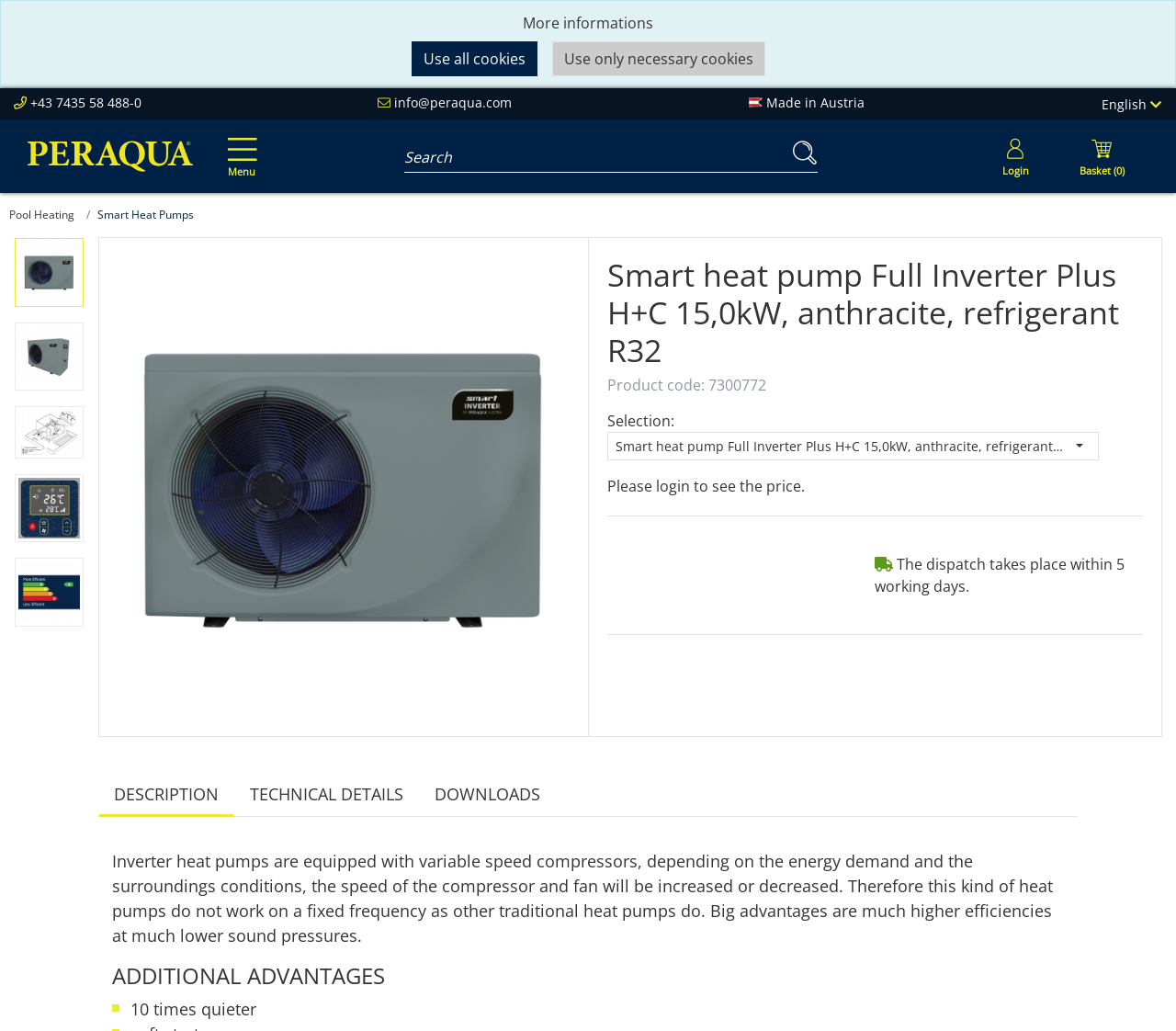Deliver a detailed narrative of the webpage's visual and textual elements.

This webpage is about a specific product, the Smart heat pump Full Inverter Plus H+C 15,0kW, anthracite, refrigerant R32. At the top, there is a navigation menu with links to "Pool Heating" and "Smart Heat Pumps". Below the navigation menu, there are five small images arranged horizontally, each with a link to "morepic-1" to "morepic-5". 

On the left side, there is a search bar with a button and a placeholder text "Enter a search term...". Above the search bar, there are links to "Peraqua", "Usercenter", and "Minibasket" with a button and a text "Basket (0)". 

On the right side, there is a section with the product information. The product name is "Smart heat pump Full Inverter Plus H+C 15,0kW, anthracite, refrigerant R32" and it has an image. Below the product name, there is a heading with the same product name, followed by a text "Product code: 7300772". 

There is a selection section with a button "Smart heat pump Full Inverter Plus H+C 15,0kW, anthracite, refrigerant R32" and a text "Please login to see the price." Below the selection section, there is a text "The dispatch takes place within 5 working days." 

Further down, there are three links to "DESCRIPTION", "TECHNICAL DETAILS", and "DOWNLOADS". Below these links, there is a long paragraph describing the product, explaining that inverter heat pumps are equipped with variable speed compressors, which leads to higher efficiencies and lower sound pressures. 

Finally, there is a section with the heading "ADDITIONAL ADVANTAGES" and a text "10 times quieter".